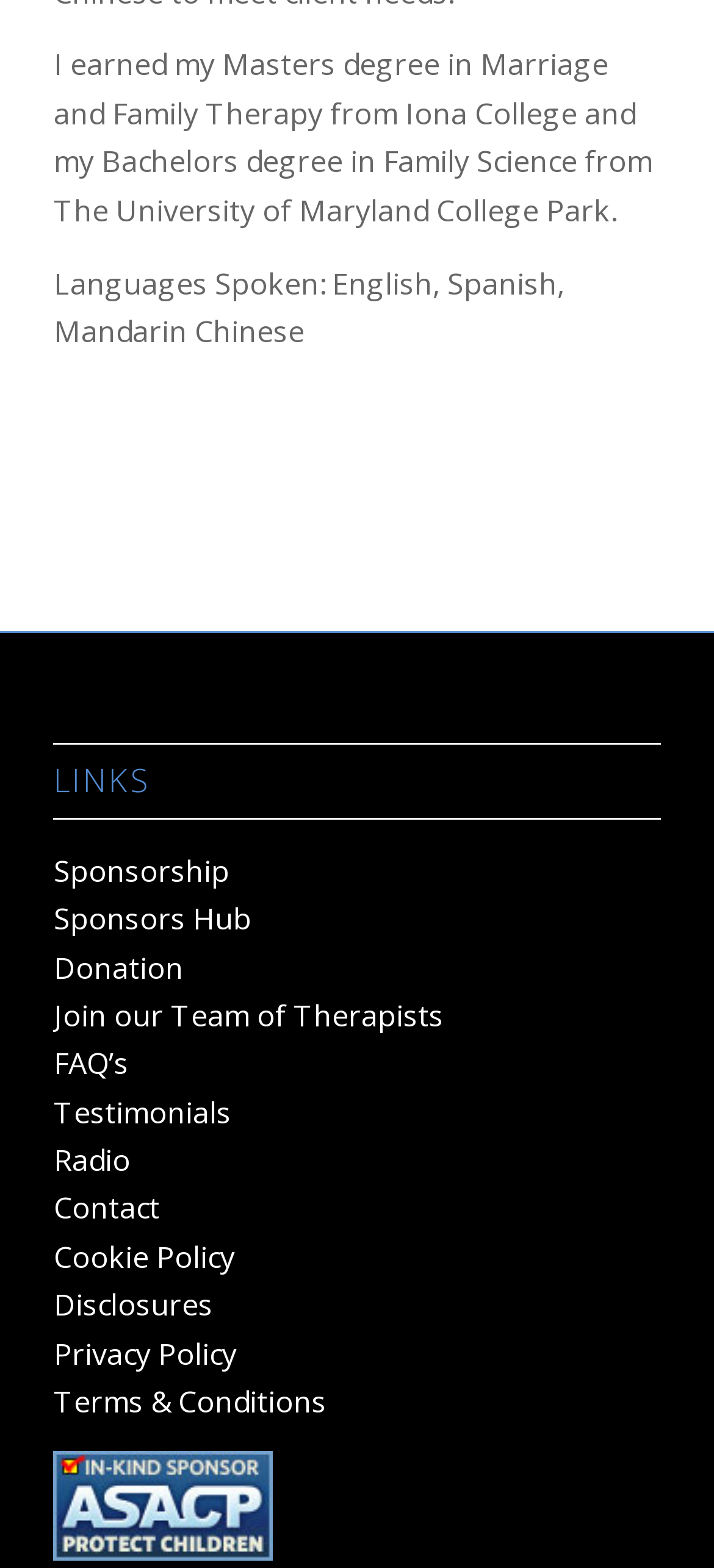What is the therapist's highest educational degree?
Please provide a comprehensive answer based on the contents of the image.

The answer can be inferred from the StaticText element with the text 'I earned my Masters degree in Marriage and Family Therapy from Iona College and my Bachelors degree in Family Science from The University of Maryland College Park.' which indicates that the therapist has a Masters degree.